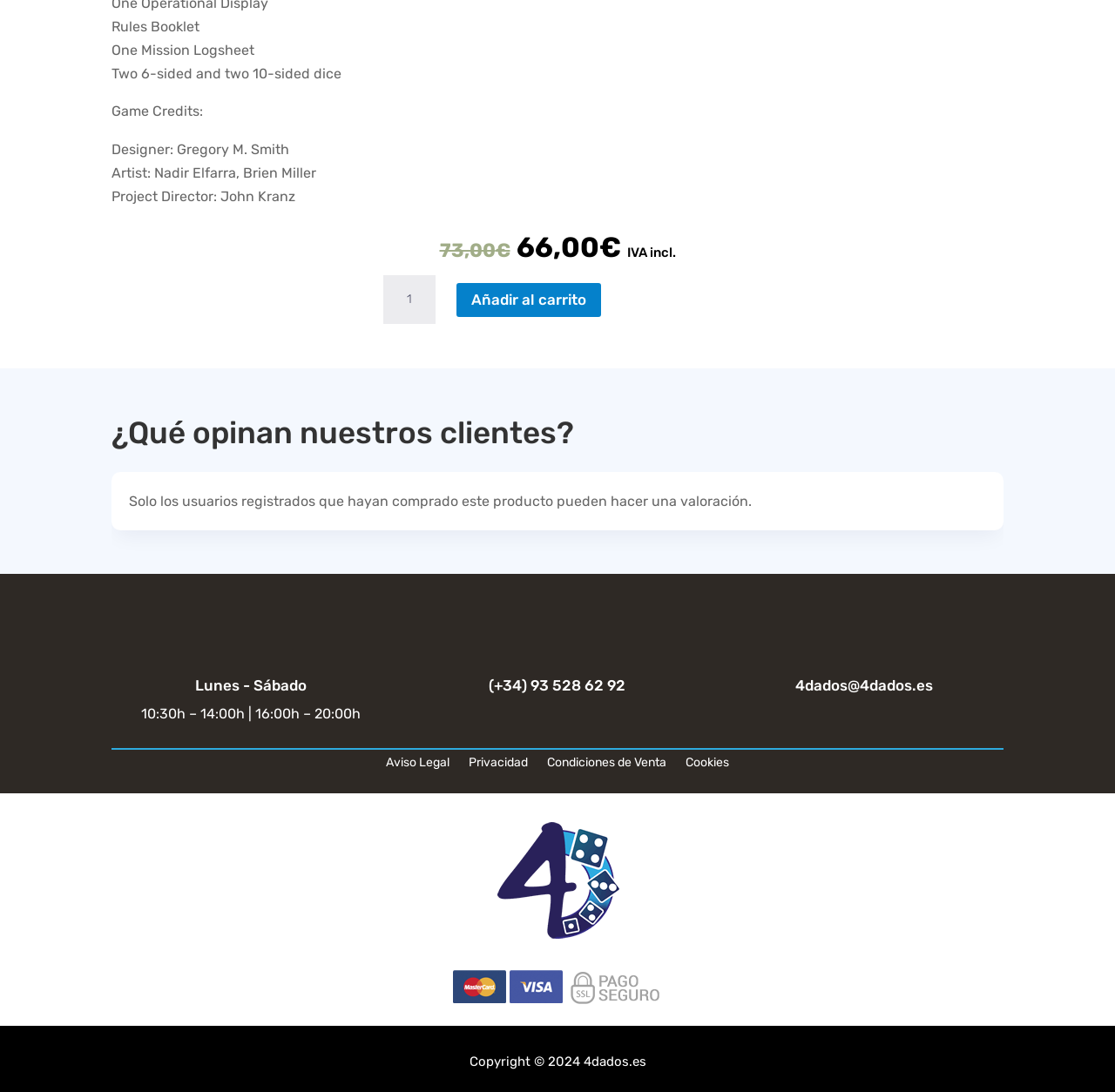Examine the screenshot and answer the question in as much detail as possible: What is the original price of the product?

I found the original price of the product by looking at the text 'El precio original era: 73,00€.' which is located at the coordinates [0.462, 0.21, 0.561, 0.363] on the webpage.